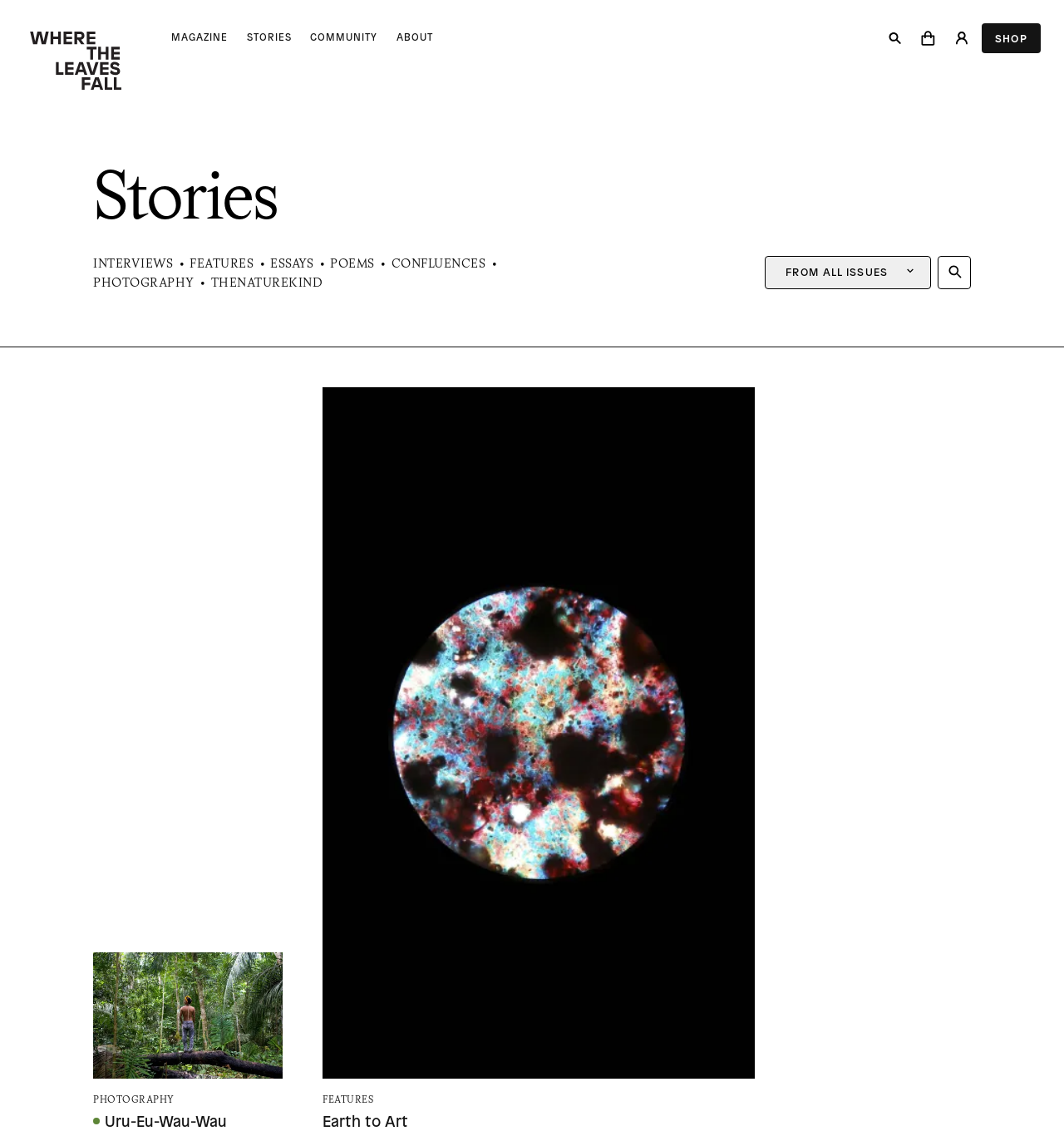Write an extensive caption that covers every aspect of the webpage.

This webpage appears to be the homepage of a magazine called "Where the Leaves Fall". At the top left corner, there is a logo of the magazine, which is a black and white image. Below the logo, there are three buttons labeled "MAGAZINE", "STORIES", and "COMMUNITY", which are aligned horizontally. 

To the right of these buttons, there are three links to different issues of the magazine, each with a corresponding image of the issue's cover. Below these links, there is a button labeled "SEE ALL MAGAZINE ISSUES". 

On the top right corner, there are buttons labeled "ABOUT", "SEARCH", "Cart", and "Login", which are aligned horizontally. Below the "SEARCH" button, there is an empty cart notification. 

The main content of the page is divided into two sections. The left section has a heading "Stories" and lists several categories of stories, including "INTERVIEWS", "FEATURES", "ESSAYS", "POEMS", "CONFLUENCES", and "PHOTOGRAPHY". 

The right section displays four featured articles, each with a heading and a brief summary. The articles are about photography, art, and environmental issues. Each article has a heading and a brief summary, and they are arranged vertically. 

At the bottom of the page, there is a combobox and a button, which seem to be related to filtering or sorting the content.